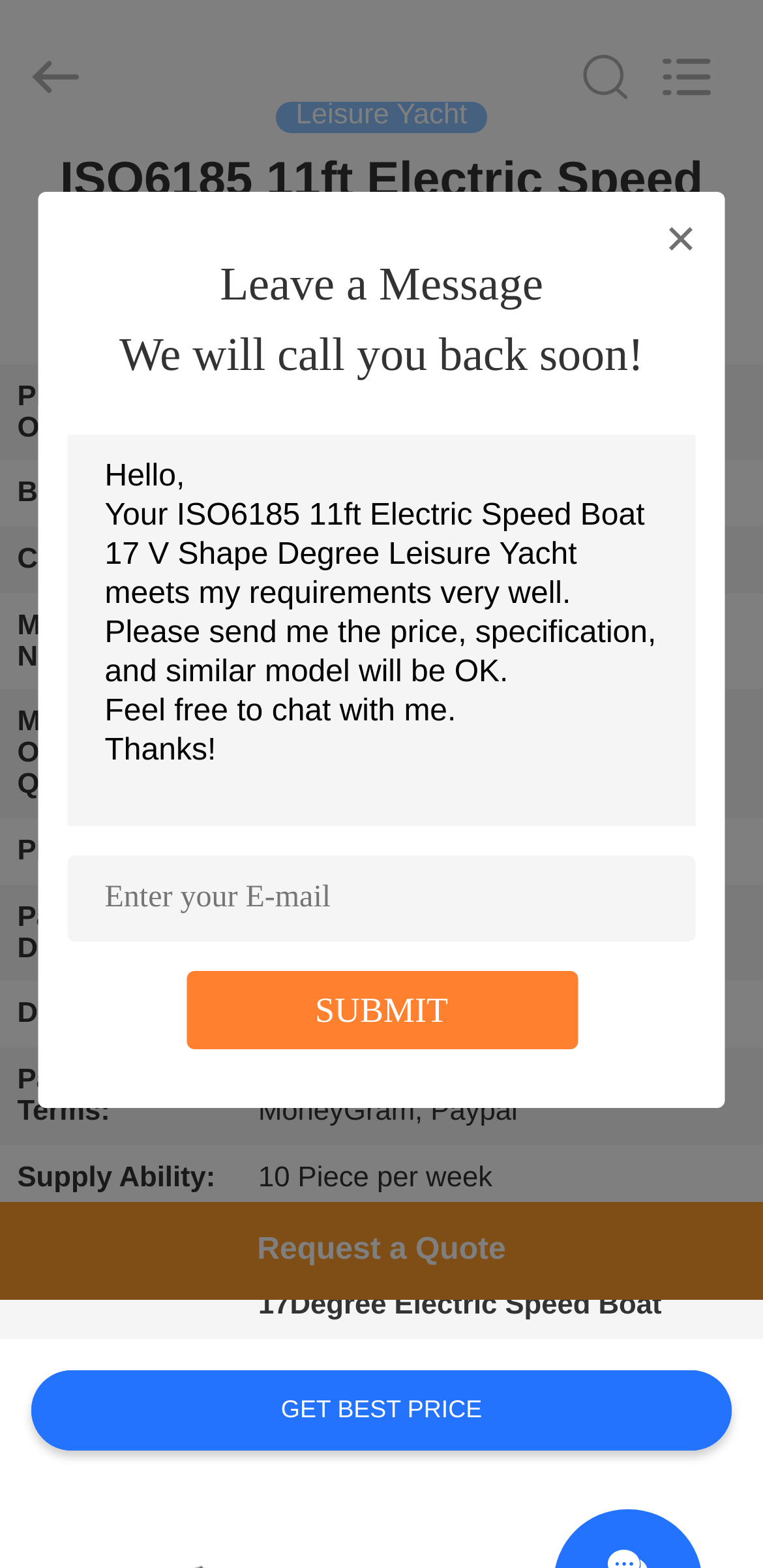What is the certification of the leisure yacht?
Using the information from the image, answer the question thoroughly.

I found the certification by looking at the table on the webpage, which lists the product details. In the row with the header 'Certification:', the corresponding cell contains the text 'CE ISO'.